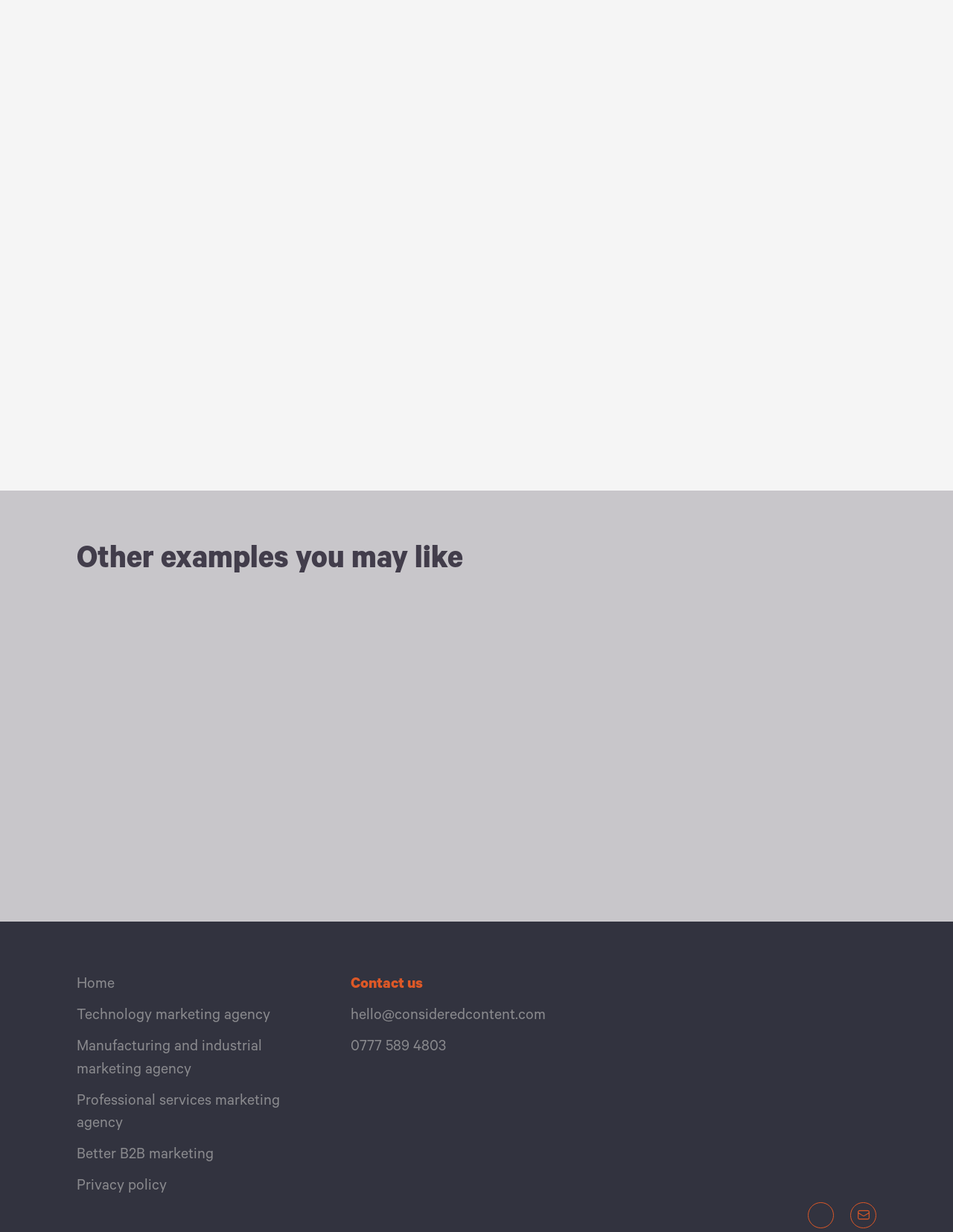Determine the bounding box coordinates for the region that must be clicked to execute the following instruction: "Send an email to hello@consideredcontent.com".

[0.368, 0.815, 0.573, 0.83]